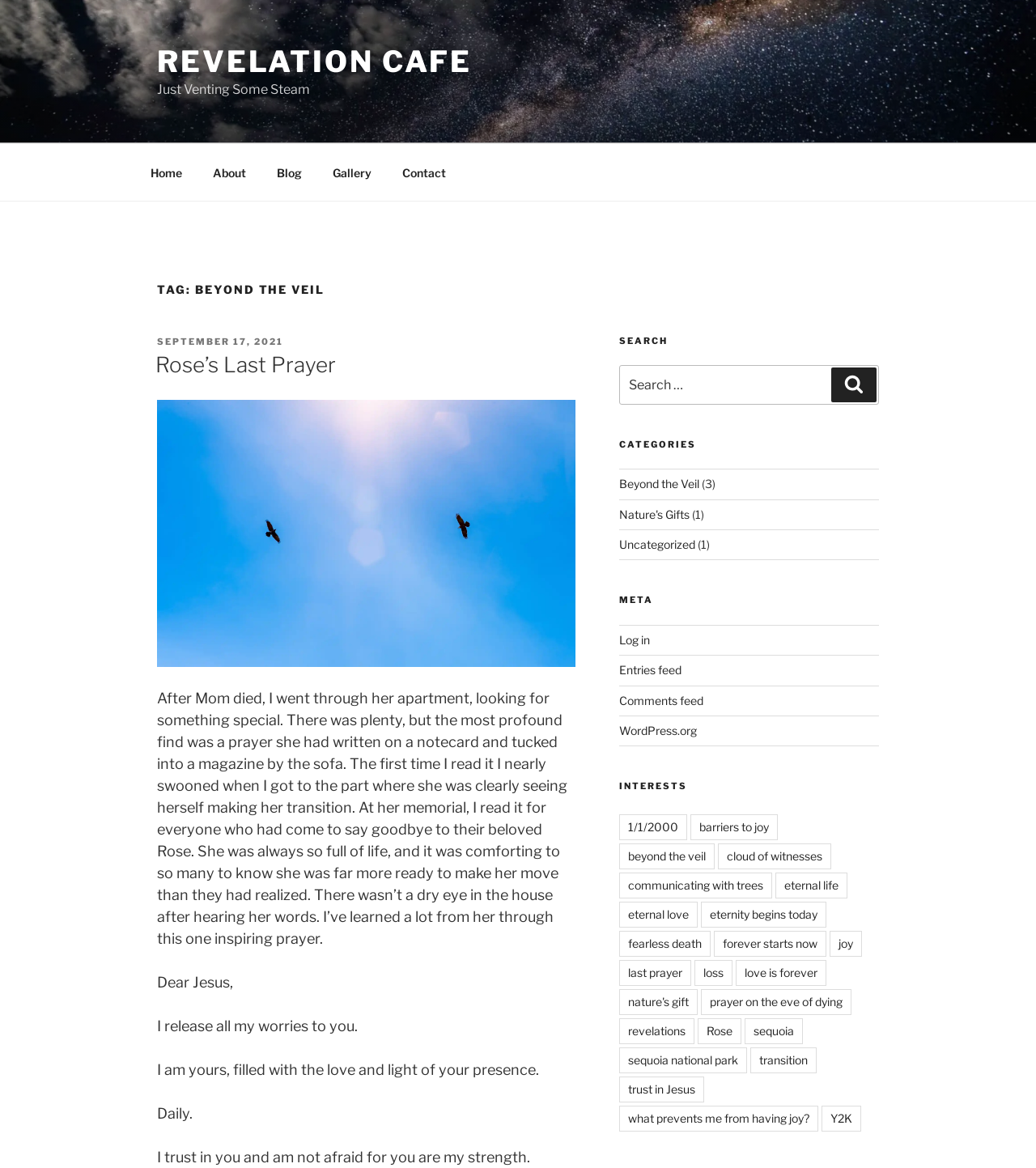Provide a short, one-word or phrase answer to the question below:
How many categories are listed on the webpage?

3